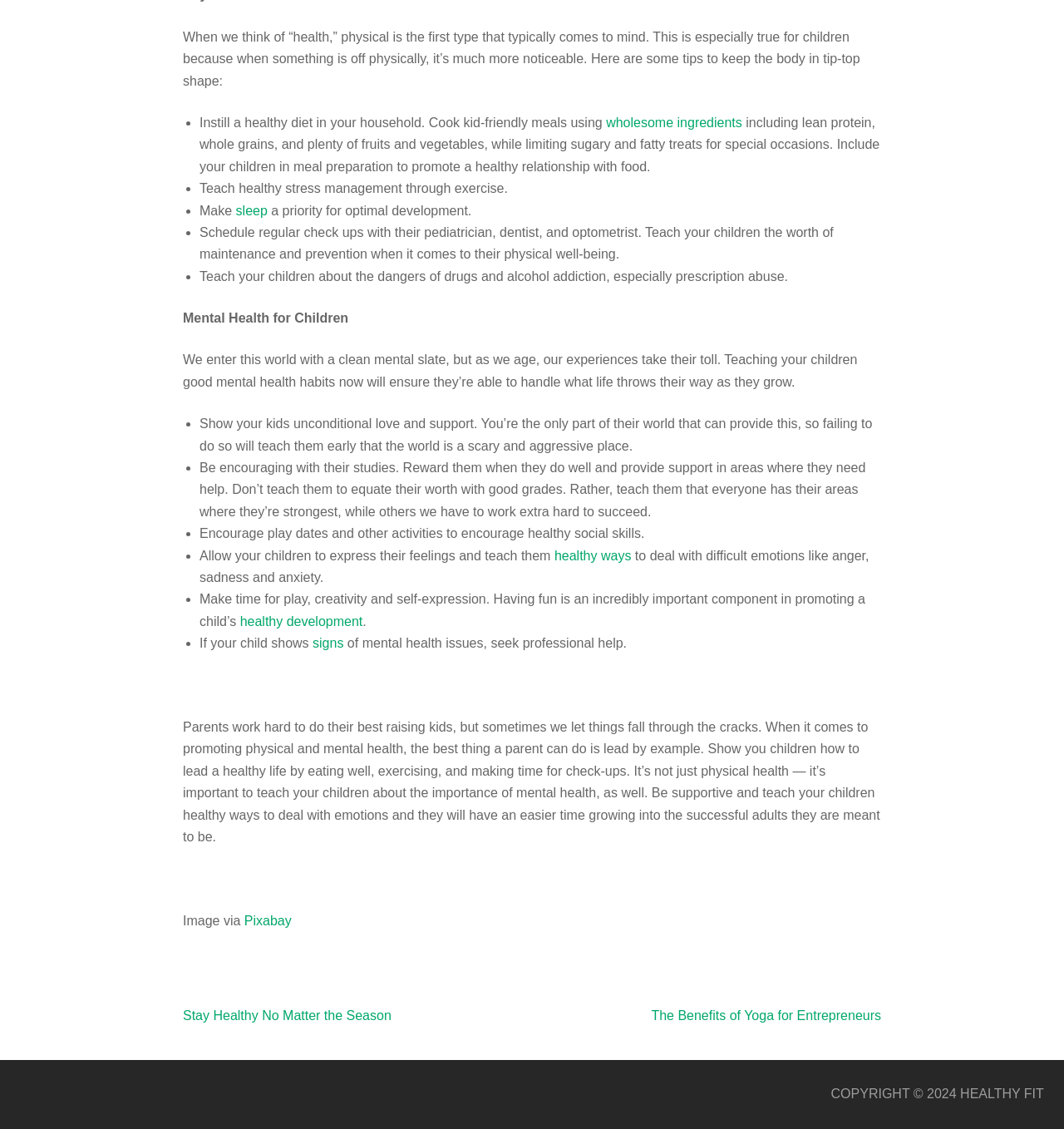What should parents do if their child shows signs of mental health issues?
Please answer the question as detailed as possible.

According to the webpage, if a child shows signs of mental health issues, parents should seek professional help, which is mentioned as one of the tips for promoting mental health in children.